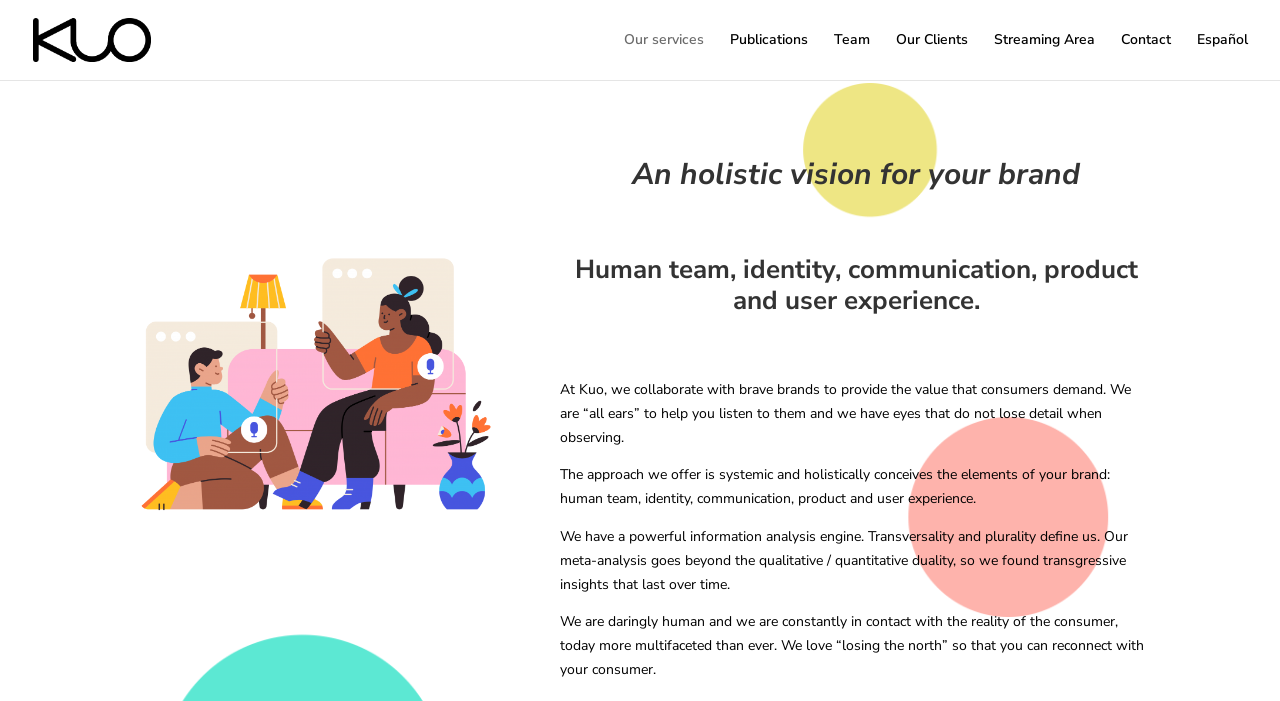Predict the bounding box coordinates of the area that should be clicked to accomplish the following instruction: "go to our services". The bounding box coordinates should consist of four float numbers between 0 and 1, i.e., [left, top, right, bottom].

[0.488, 0.047, 0.55, 0.114]